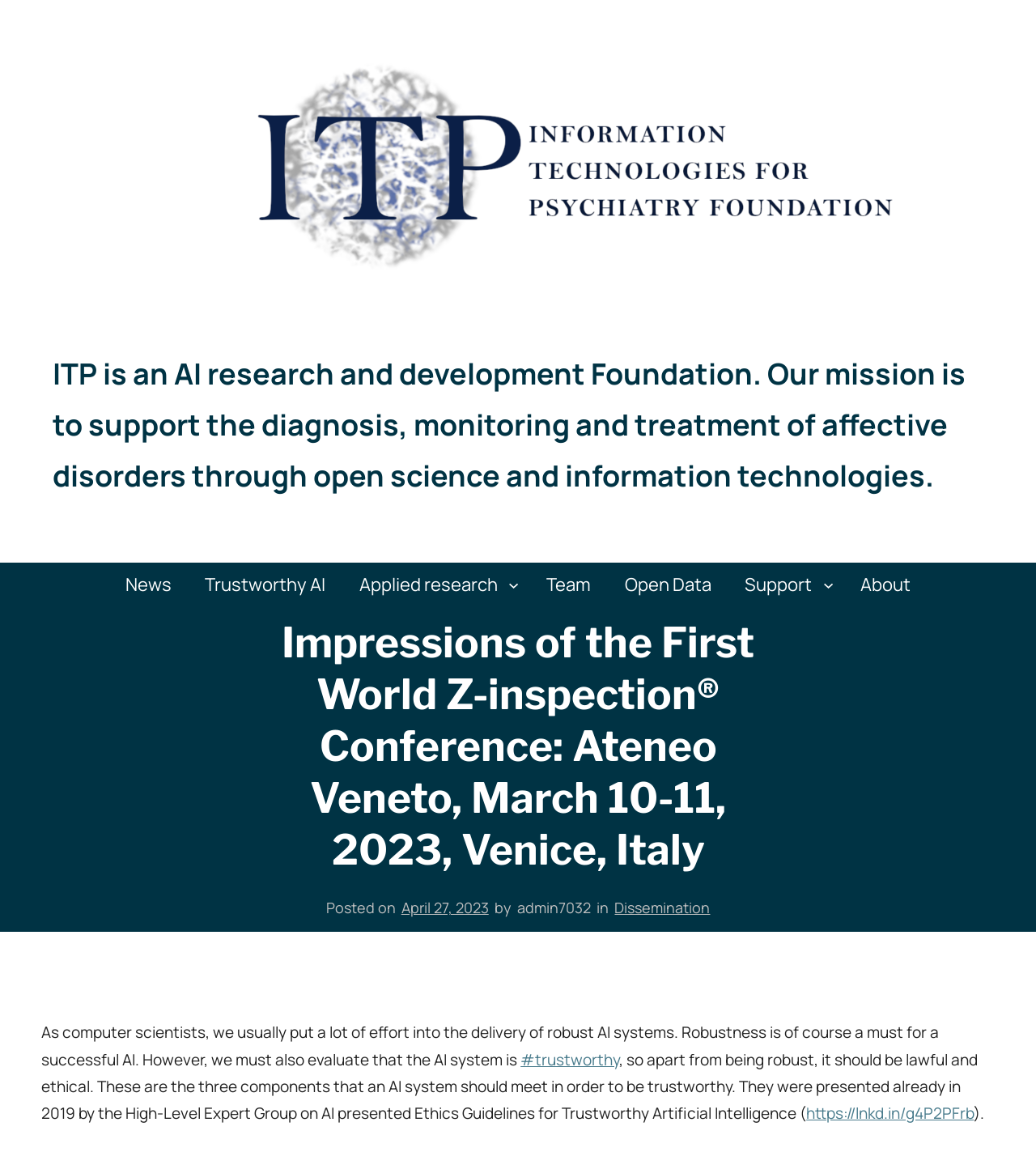Use a single word or phrase to answer the question: 
What is the author of the post?

admin7032